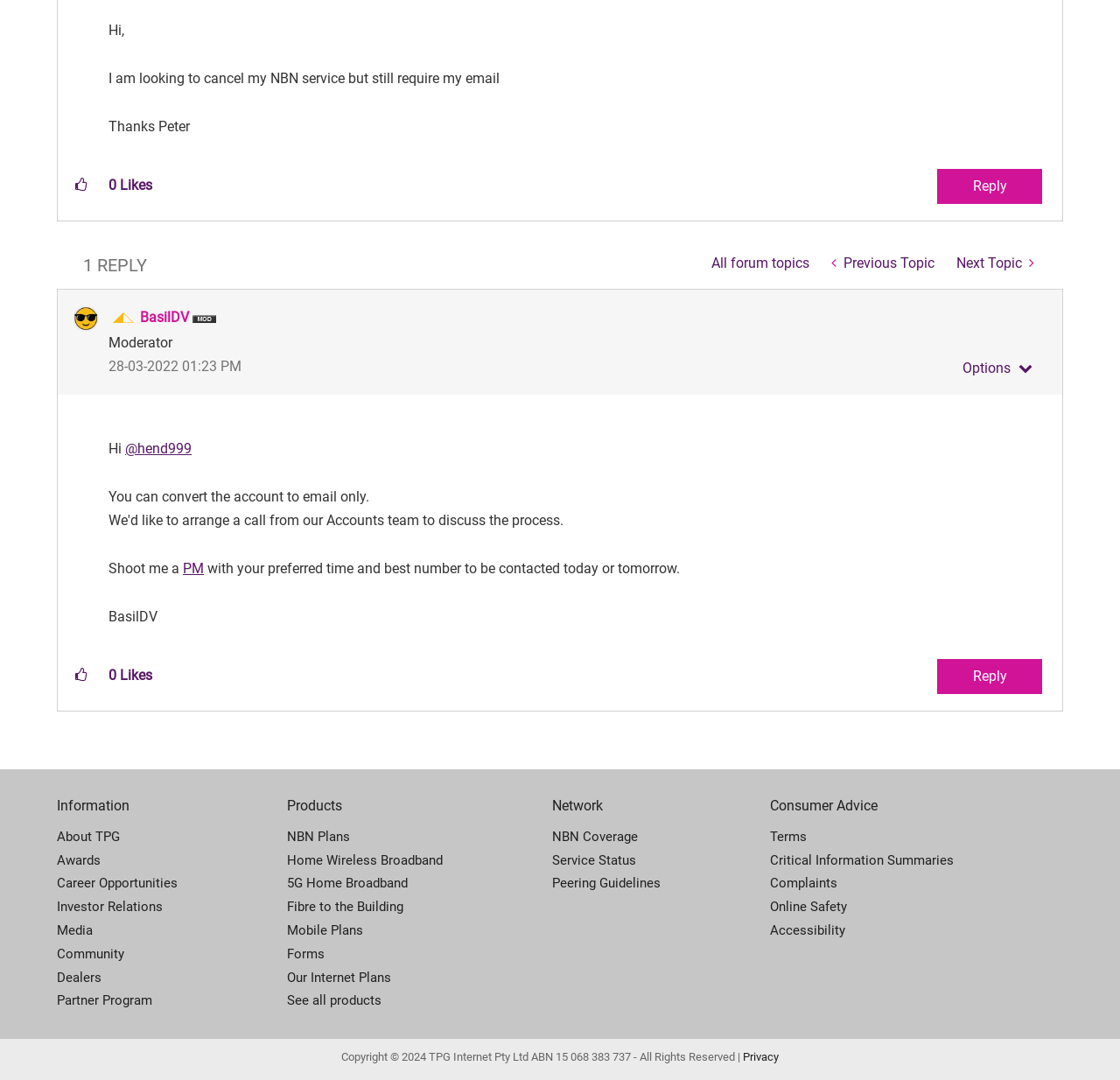Provide the bounding box coordinates for the UI element described in this sentence: "Our Internet Plans". The coordinates should be four float values between 0 and 1, i.e., [left, top, right, bottom].

[0.256, 0.894, 0.493, 0.916]